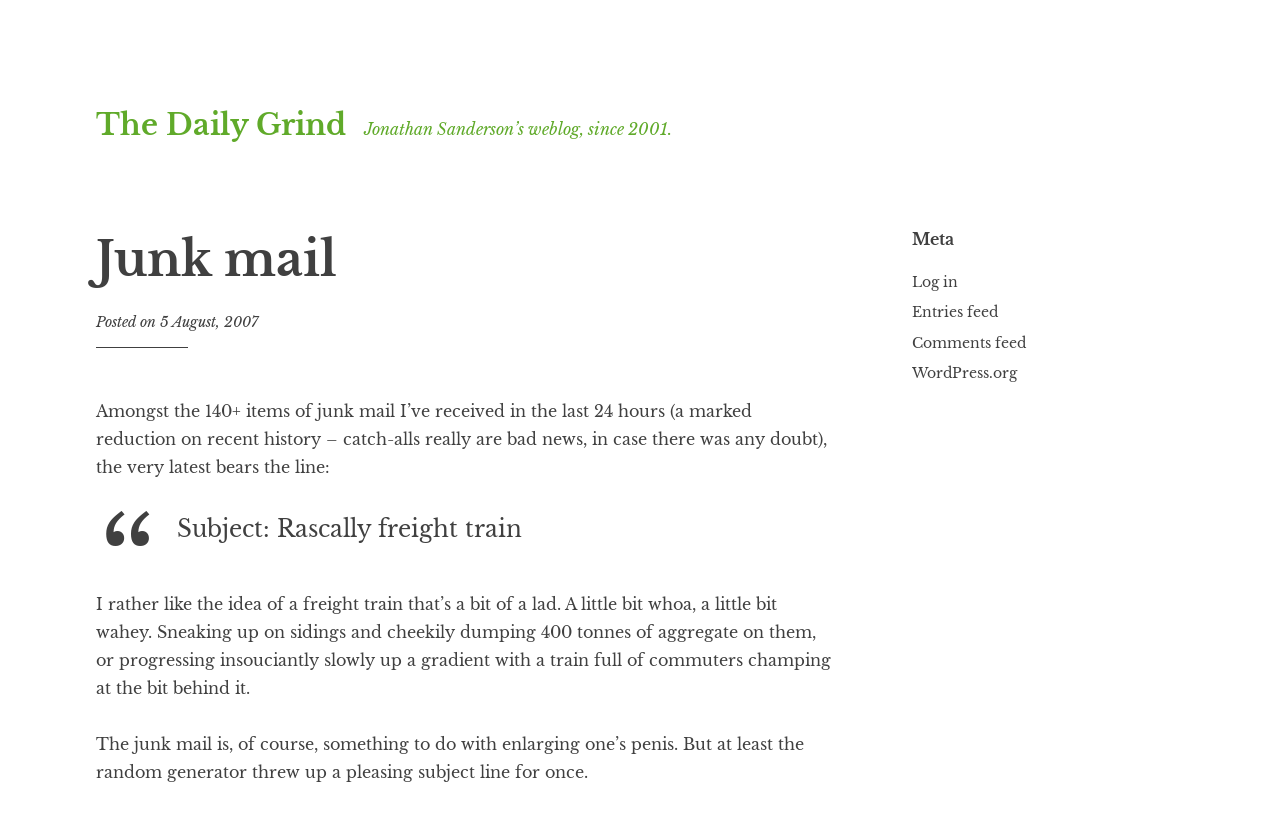Could you provide the bounding box coordinates for the portion of the screen to click to complete this instruction: "go to homepage"?

[0.075, 0.128, 0.27, 0.171]